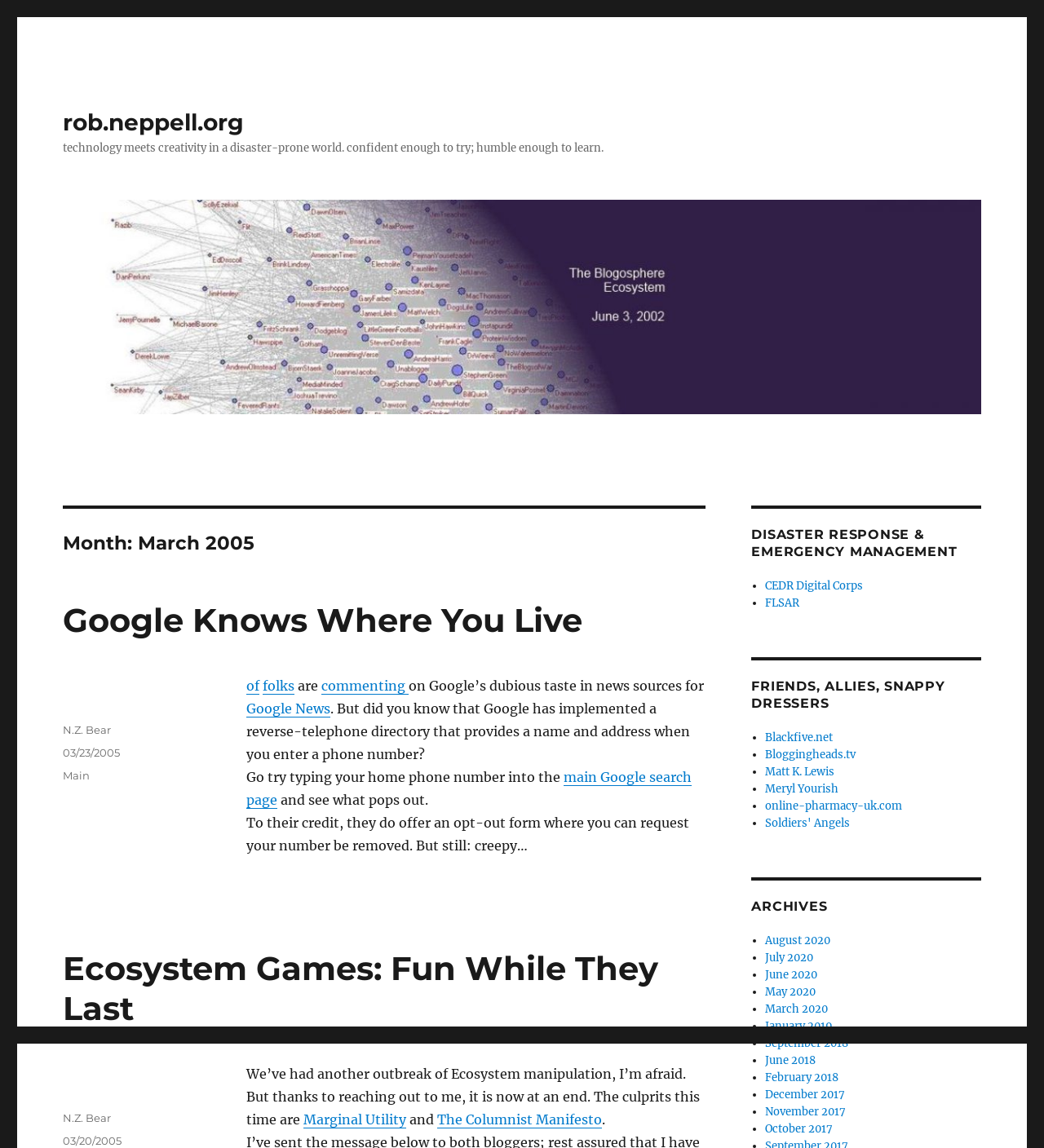What is the title of the second article?
Using the image as a reference, give a one-word or short phrase answer.

Ecosystem Games: Fun While They Last